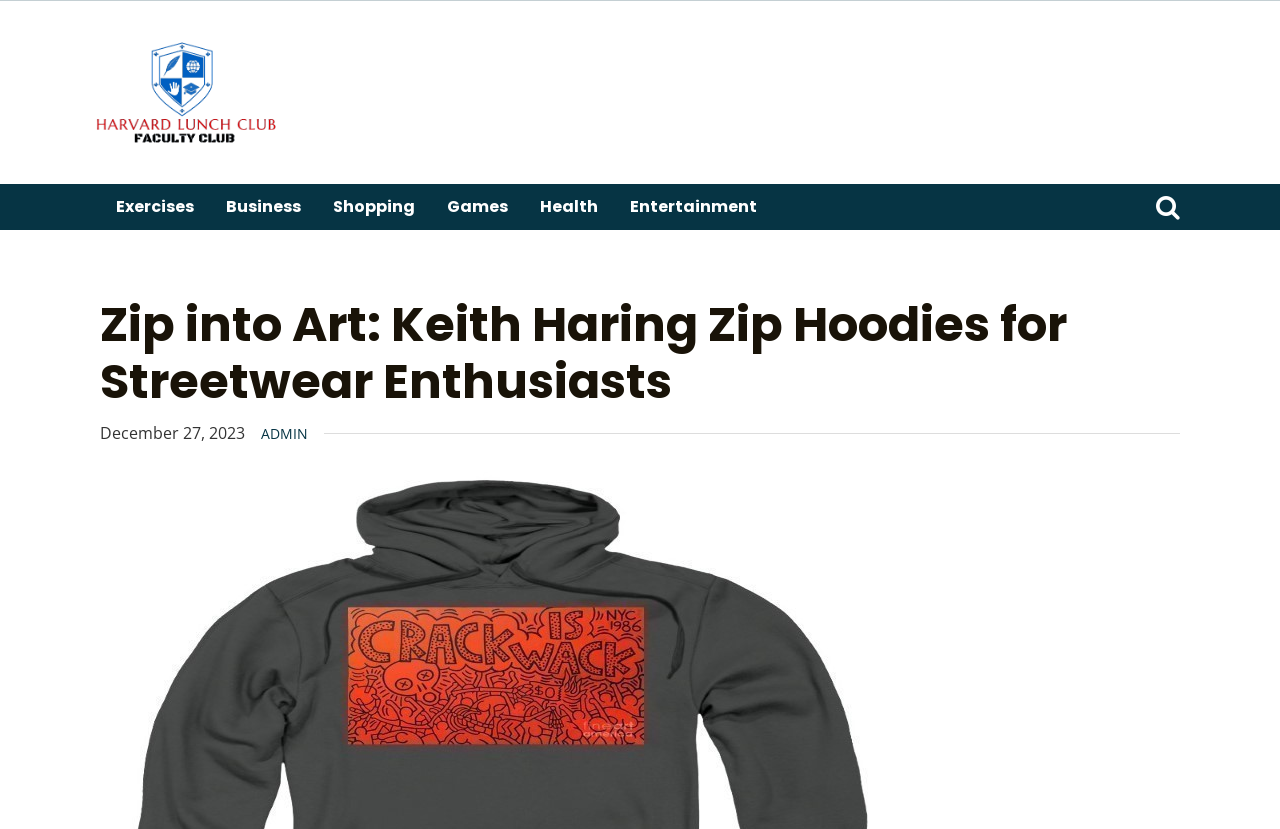Please determine the heading text of this webpage.

Zip into Art: Keith Haring Zip Hoodies for Streetwear Enthusiasts